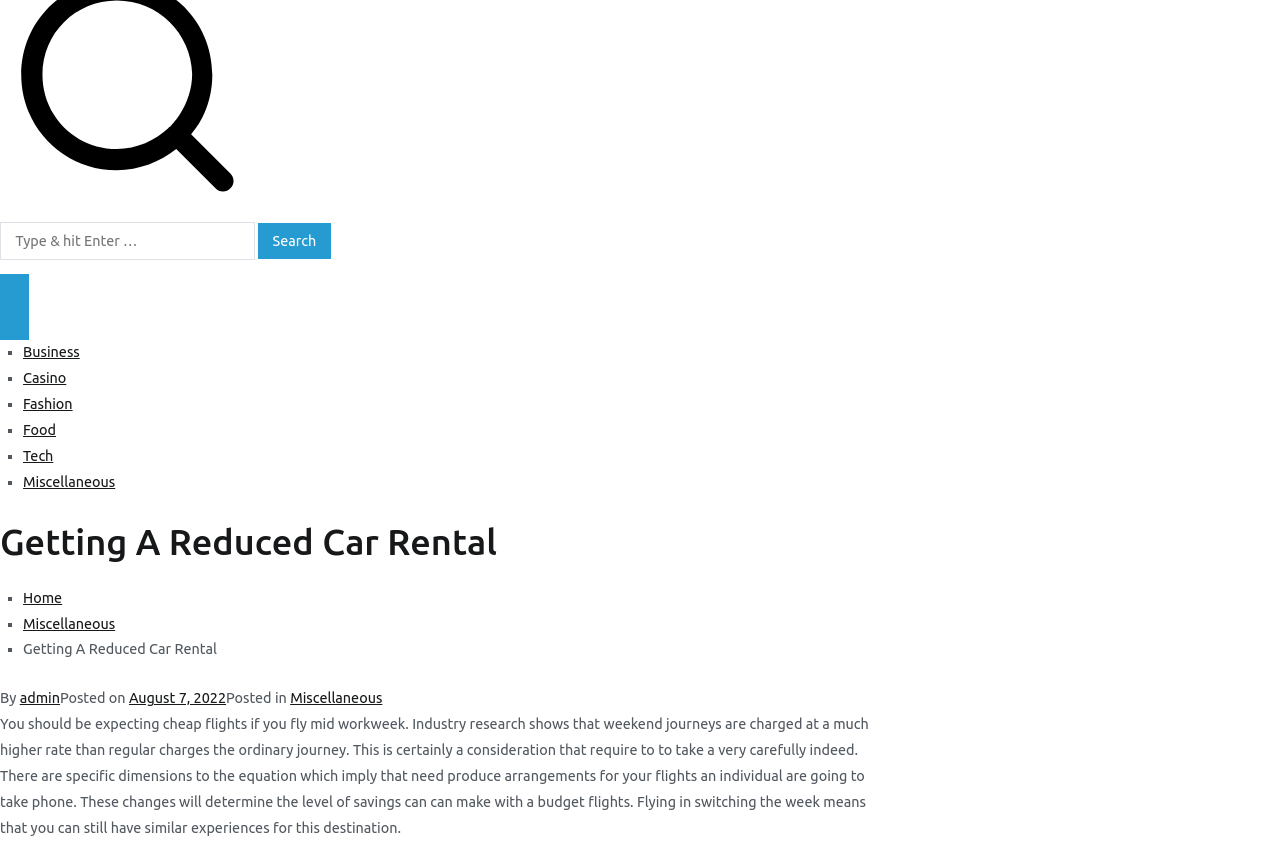Specify the bounding box coordinates of the area to click in order to follow the given instruction: "Click on the Casino link."

[0.018, 0.432, 0.052, 0.451]